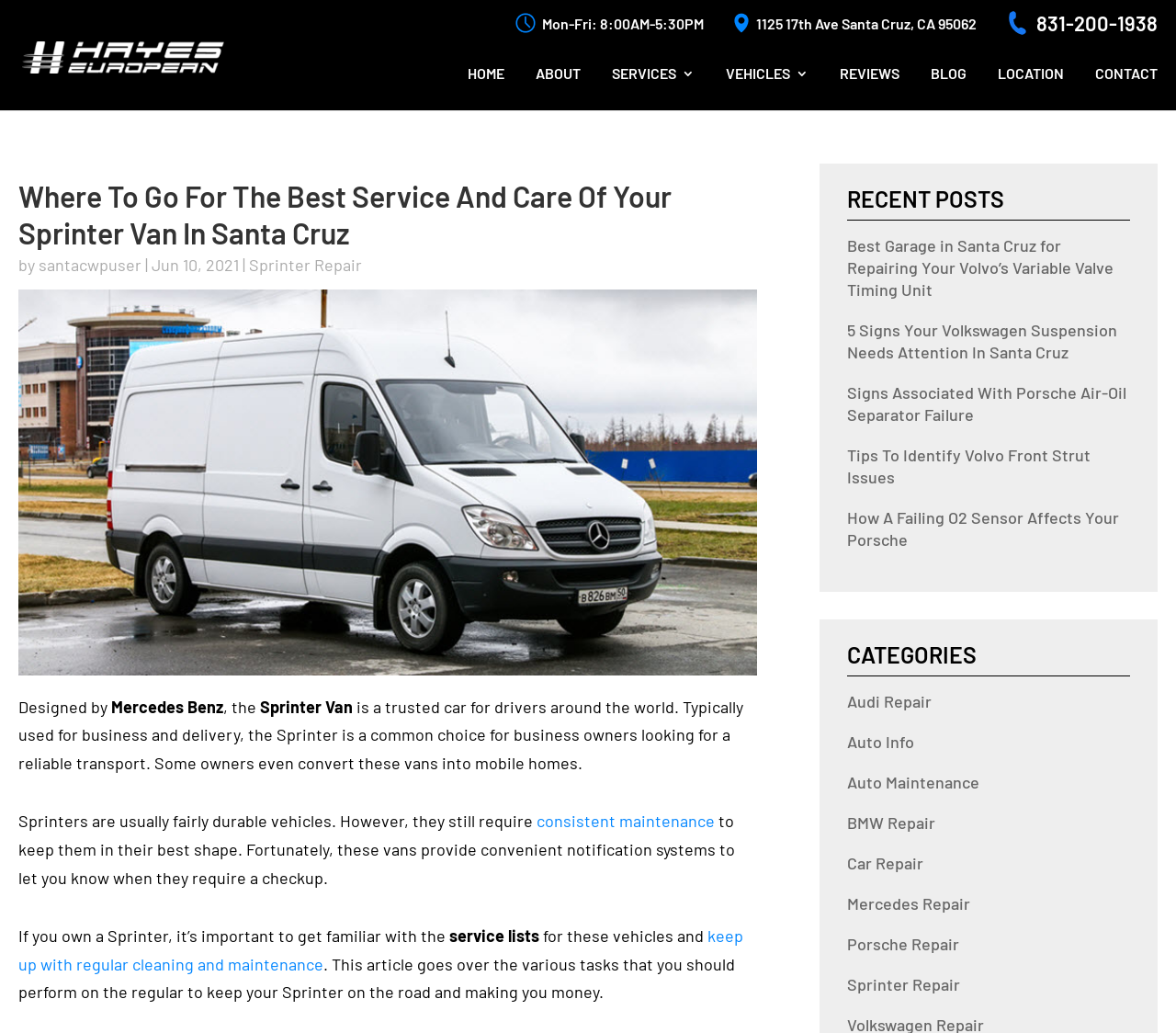Offer a comprehensive description of the webpage’s content and structure.

This webpage is about Sprinter Van maintenance and repair services in Santa Cruz. At the top, there is a logo and a navigation menu with links to different sections of the website, including "HOME", "ABOUT", "SERVICES", "VEHICLES", "REVIEWS", "BLOG", "LOCATION", and "CONTACT". 

Below the navigation menu, there is a heading that reads "Where to go for the Best Service and Care of Your Sprinter Van in Santa Cruz". Next to the heading, there is an image of Hayes European, along with their working hours, address, and contact number.

The main content of the webpage starts with a brief introduction to Sprinter Vans, describing them as trusted cars for drivers around the world, commonly used for business and delivery. The text explains that while Sprinters are durable, they still require consistent maintenance to keep them in good shape.

The webpage then provides information on the importance of getting familiar with service lists for Sprinter Vans and keeping up with regular cleaning and maintenance. The article promises to cover various tasks that should be performed regularly to keep the Sprinter on the road and making money.

On the right side of the webpage, there are two sections: "RECENT POSTS" and "CATEGORIES". The "RECENT POSTS" section lists five links to different articles, including "Best Garage in Santa Cruz for Repairing Your Volvo’s Variable Valve Timing Unit" and "Tips To Identify Volvo Front Strut Issues". The "CATEGORIES" section lists eight links to different categories, including "Audi Repair", "Auto Info", "Auto Maintenance", and "Sprinter Repair".